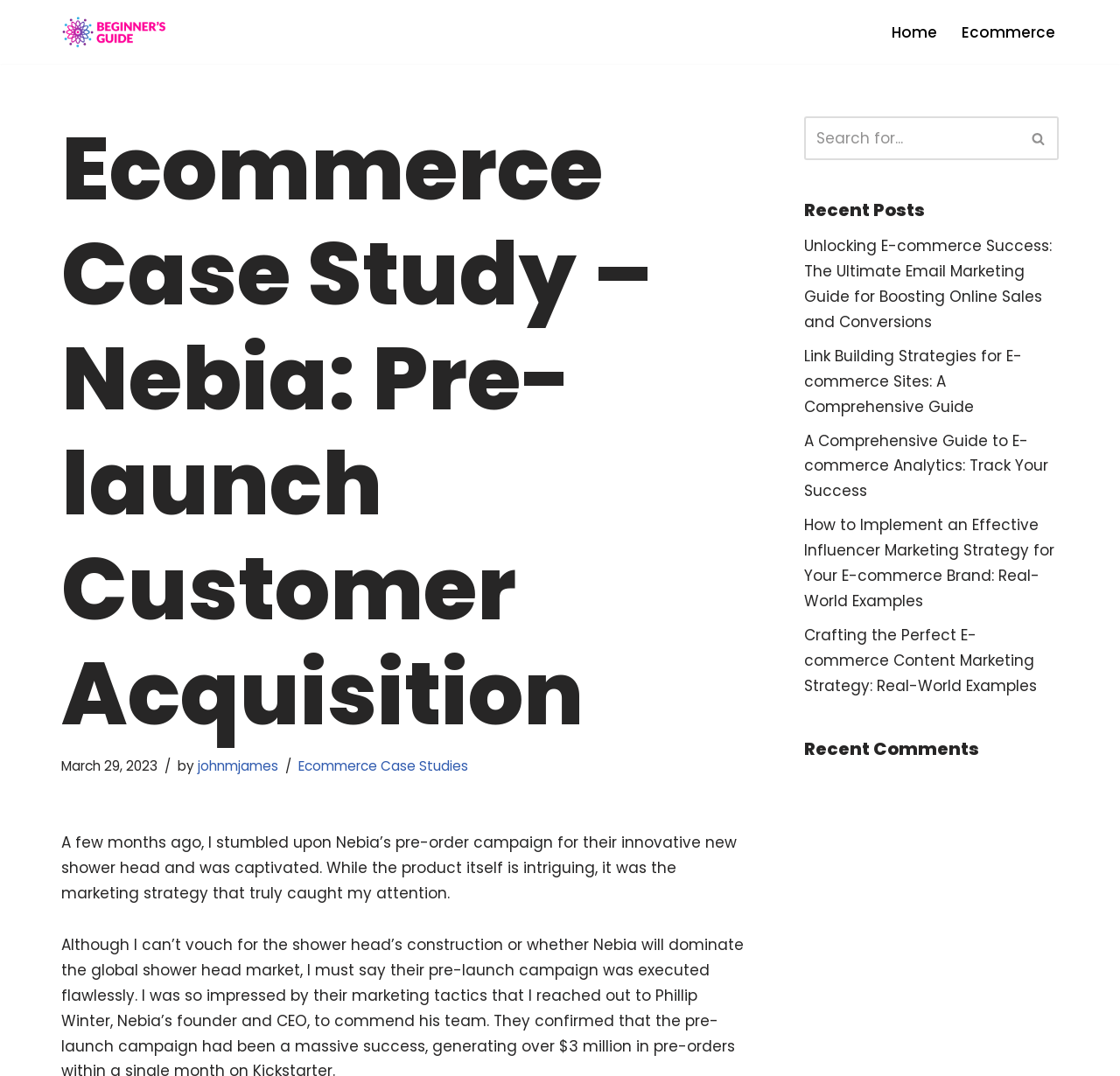Write an exhaustive caption that covers the webpage's main aspects.

This webpage is an ecommerce case study about Nebia's pre-launch customer acquisition. At the top left, there is a "Skip to content" link. Next to it, there is a link to "Beginner's Guide to Startups". On the top right, there is a primary navigation menu with links to "Home" and "Ecommerce". 

Below the navigation menu, there is a heading that reads "Ecommerce Case Study – Nebia: Pre-launch Customer Acquisition". Underneath the heading, there is a time stamp indicating the publication date, "March 29, 2023", followed by the author's name, "johnmjames", and a link to "Ecommerce Case Studies". 

The main content of the webpage starts with a paragraph that describes the author's encounter with Nebia's pre-order campaign and their innovative new shower head. 

On the right side of the webpage, there is a complementary section that contains a search bar with a search button and a magnifying glass icon. Below the search bar, there are five recent posts with links to various ecommerce-related articles, including guides to email marketing, link building, ecommerce analytics, influencer marketing, and content marketing. Further down, there is a section labeled "Recent Comments".